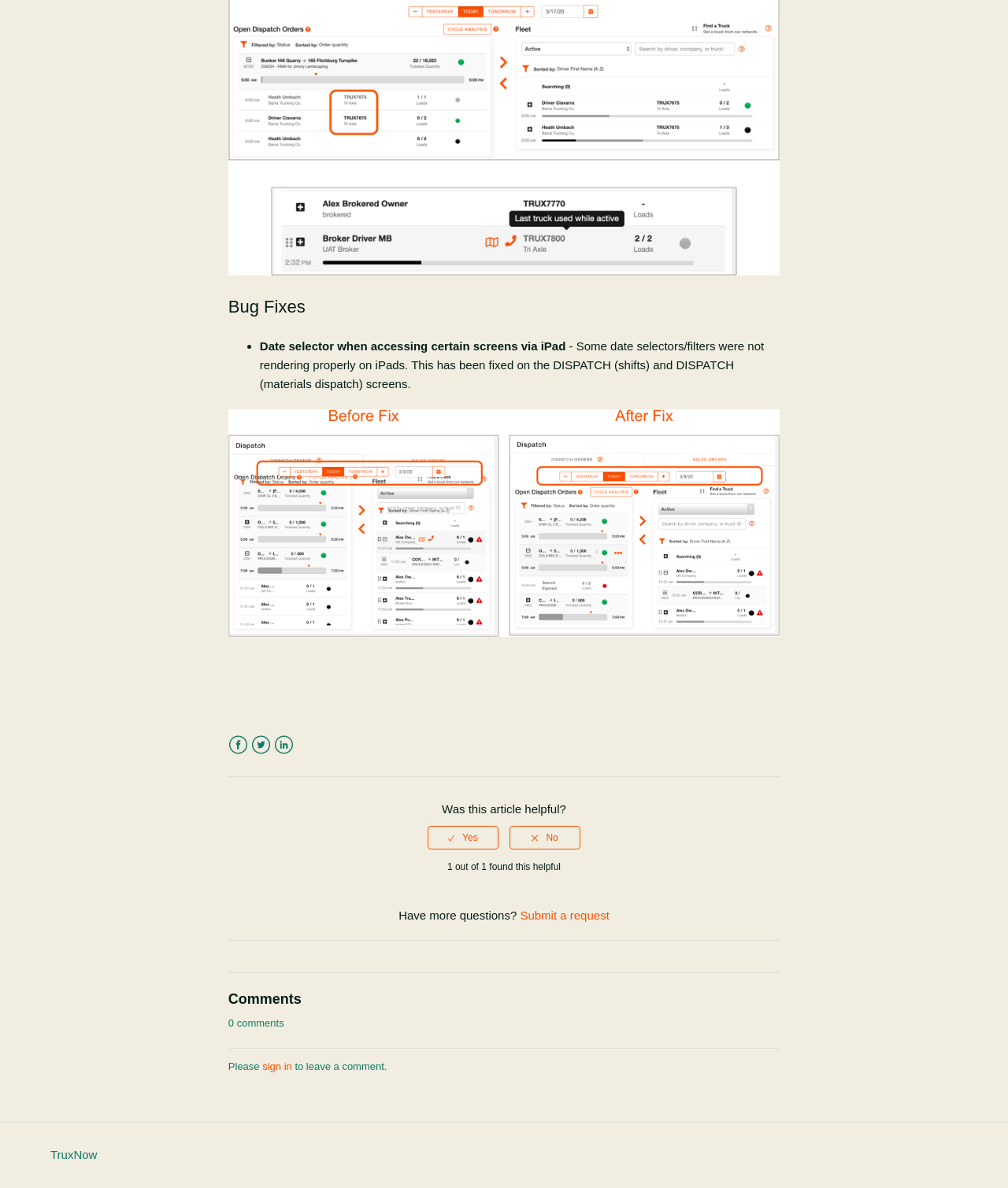Identify and provide the bounding box for the element described by: "TruxNow".

[0.05, 0.965, 0.096, 0.98]